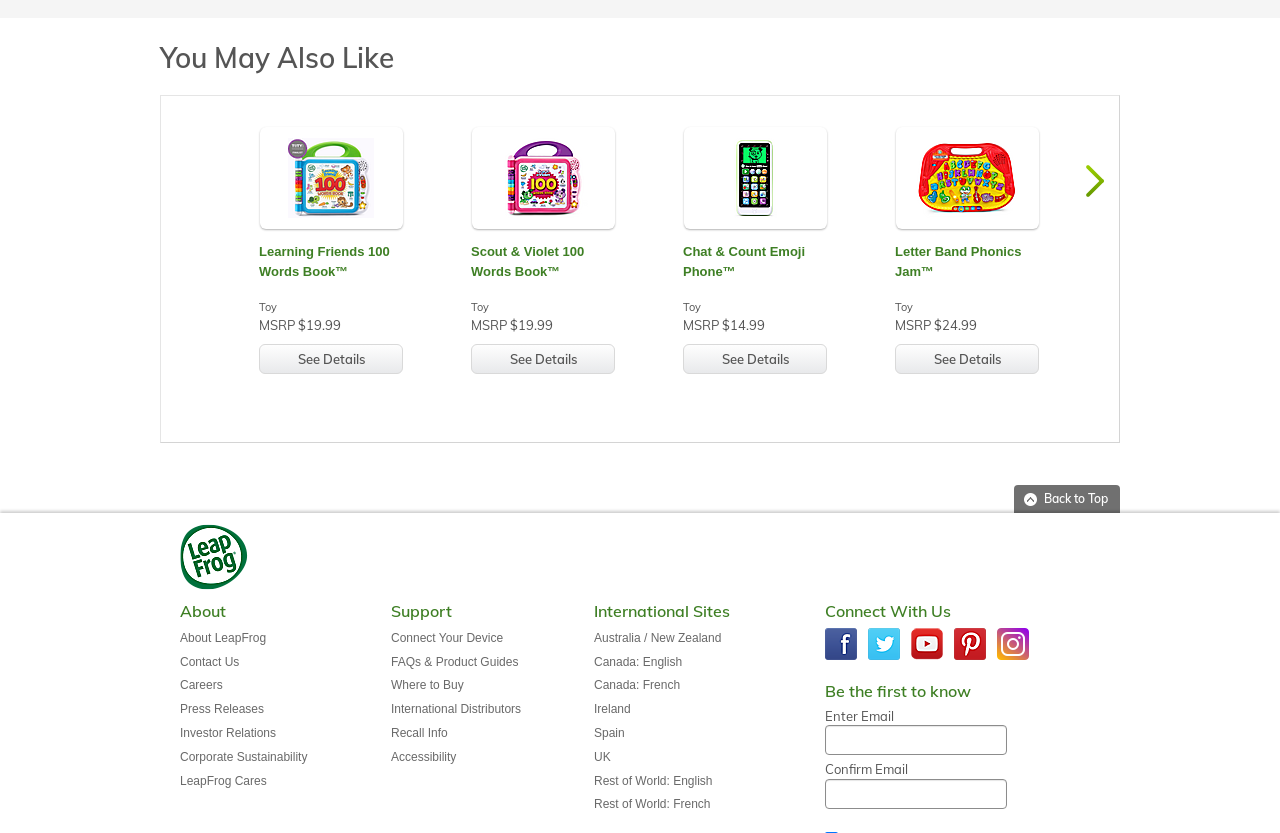Determine the bounding box coordinates for the HTML element described here: "title="Facebook"".

[0.644, 0.754, 0.669, 0.792]